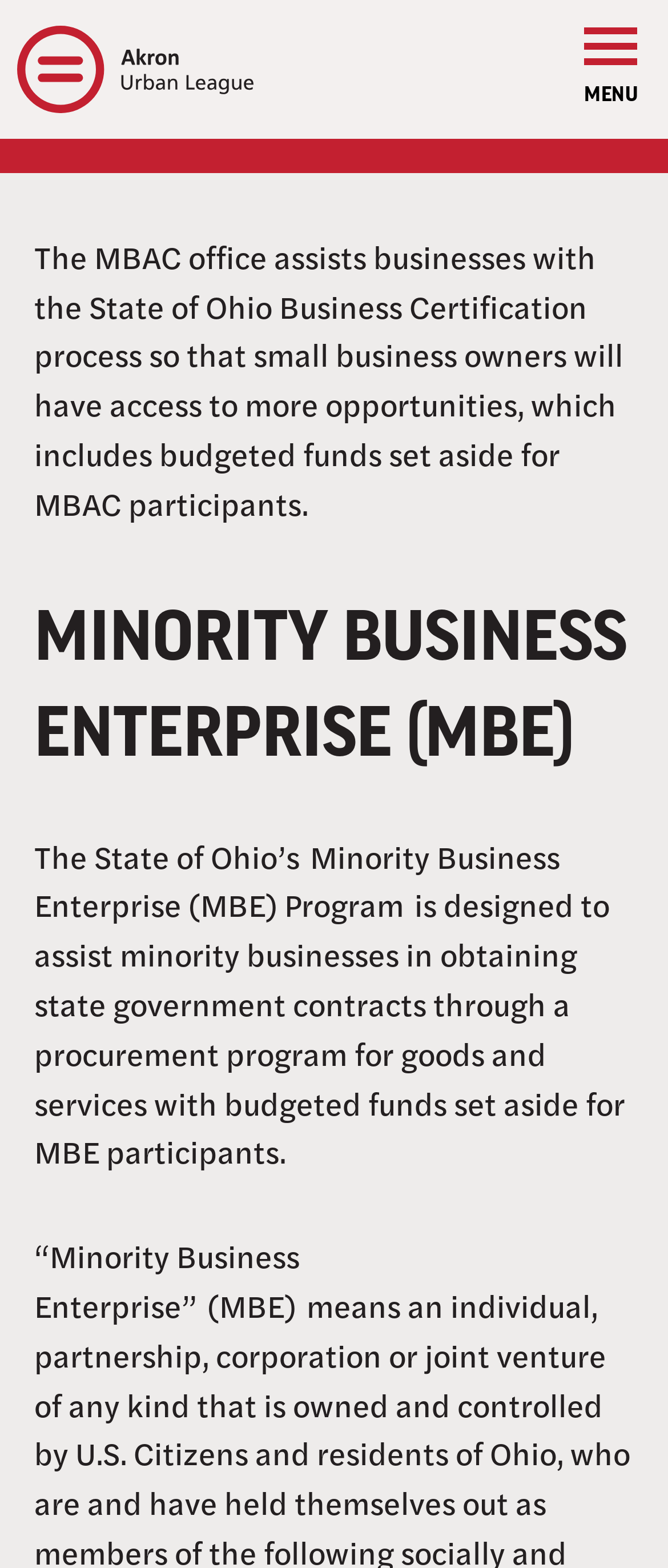Produce a meticulous description of the webpage.

The webpage is about the MBAC Program Certifications provided by the Akron Urban League. At the top left corner, there is a logo of the Akron Urban League, accompanied by a link to the organization's homepage. Next to the logo, there is a button to open the primary menu. 

On the left side of the page, there is a vertical menu with several options, including HOME, WHAT WE DO, ABOUT US, SUPPORT US, NEWS & EVENTS, CONTACT US, and DONATE. Each menu item has a dropdown arrow, indicating that it can be expanded to show more options.

Below the menu, there is a search bar where users can enter search terms. The search bar is accompanied by a button labeled "Search".

The main content of the page is divided into two sections. The top section has a heading "MINORITY BUSINESS ENTERPRISE (MBE)" and describes the State of Ohio's Minority Business Enterprise (MBE) Program, which is designed to assist minority businesses in obtaining state government contracts. 

The bottom section describes the MBAC office's role in assisting businesses with the State of Ohio Business Certification process, providing small business owners with access to more opportunities, including budgeted funds set aside for MBAC participants.